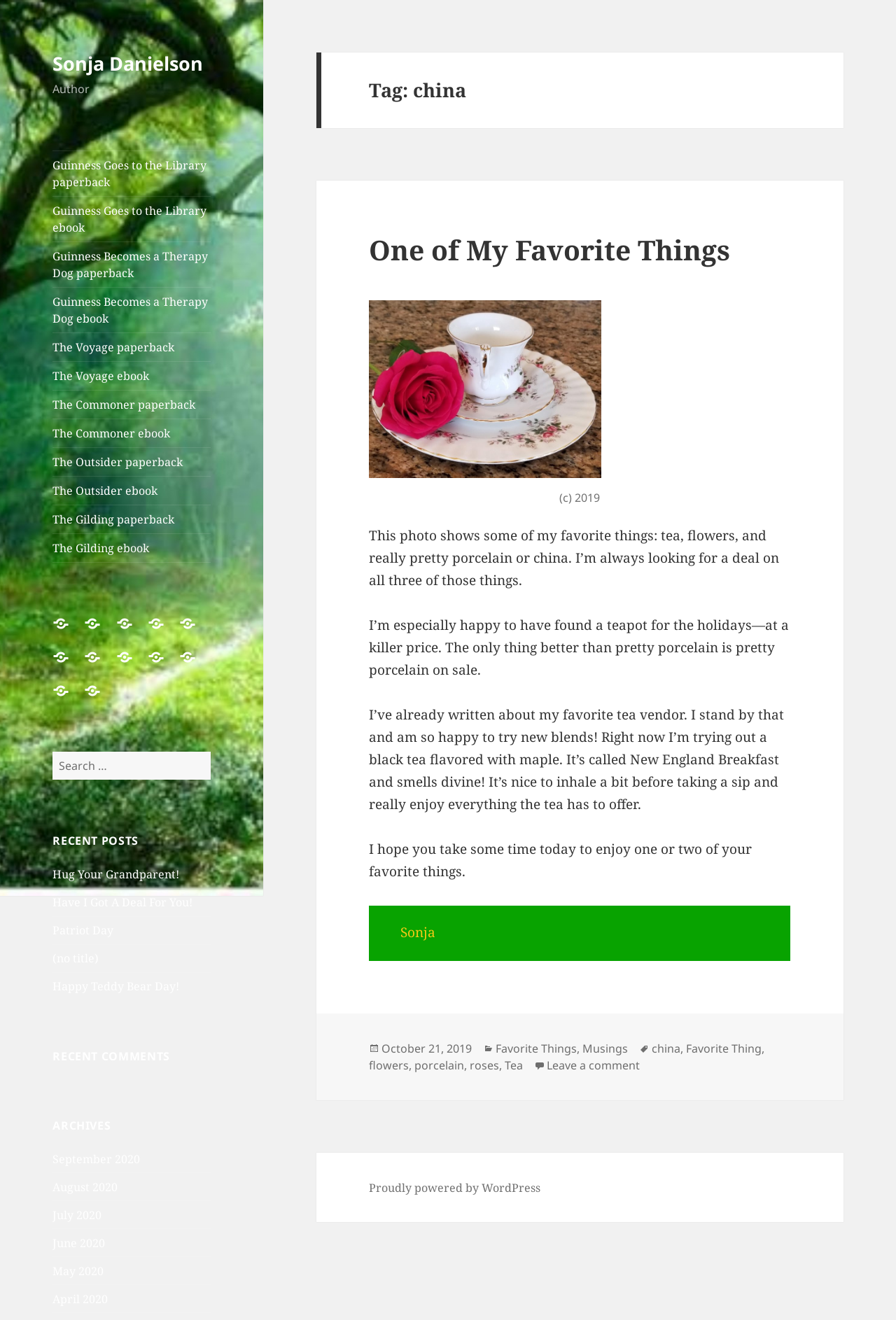Show the bounding box coordinates of the element that should be clicked to complete the task: "Leave a comment on 'One of My Favorite Things'".

[0.61, 0.801, 0.714, 0.813]